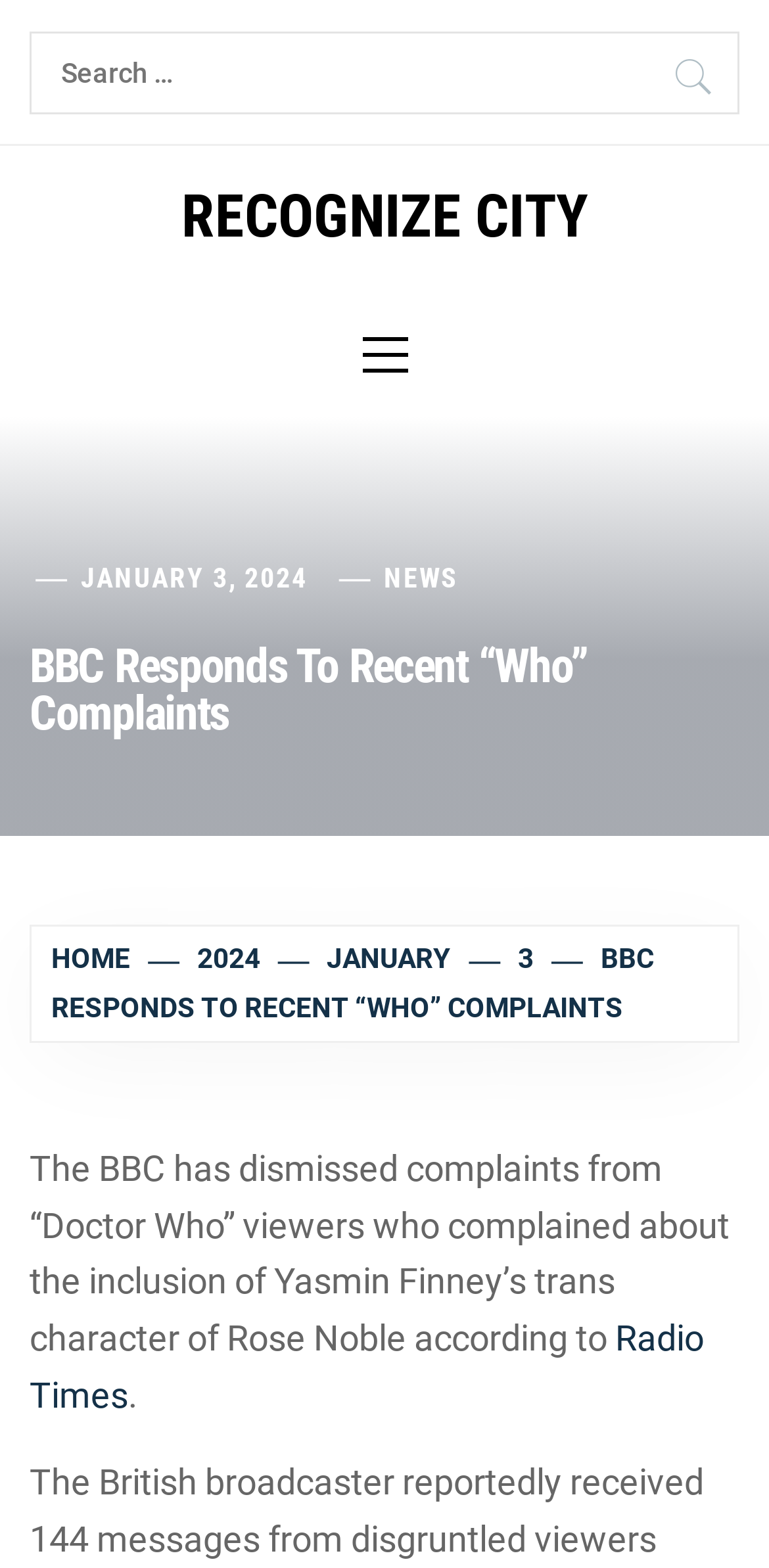Can you find and provide the title of the webpage?

BBC Responds To Recent “Who” Complaints